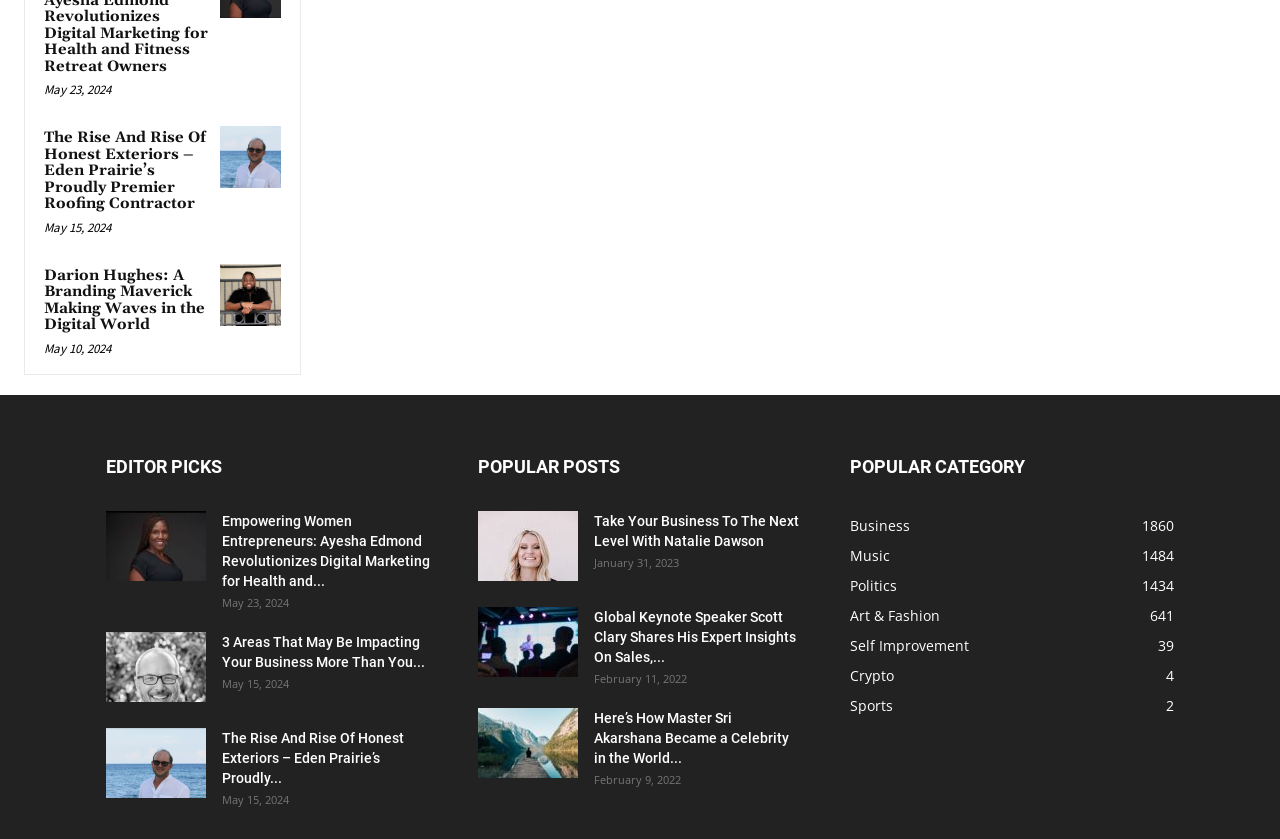What is the title of the article with the image at the top?
Answer the question with just one word or phrase using the image.

EDITOR PICKS